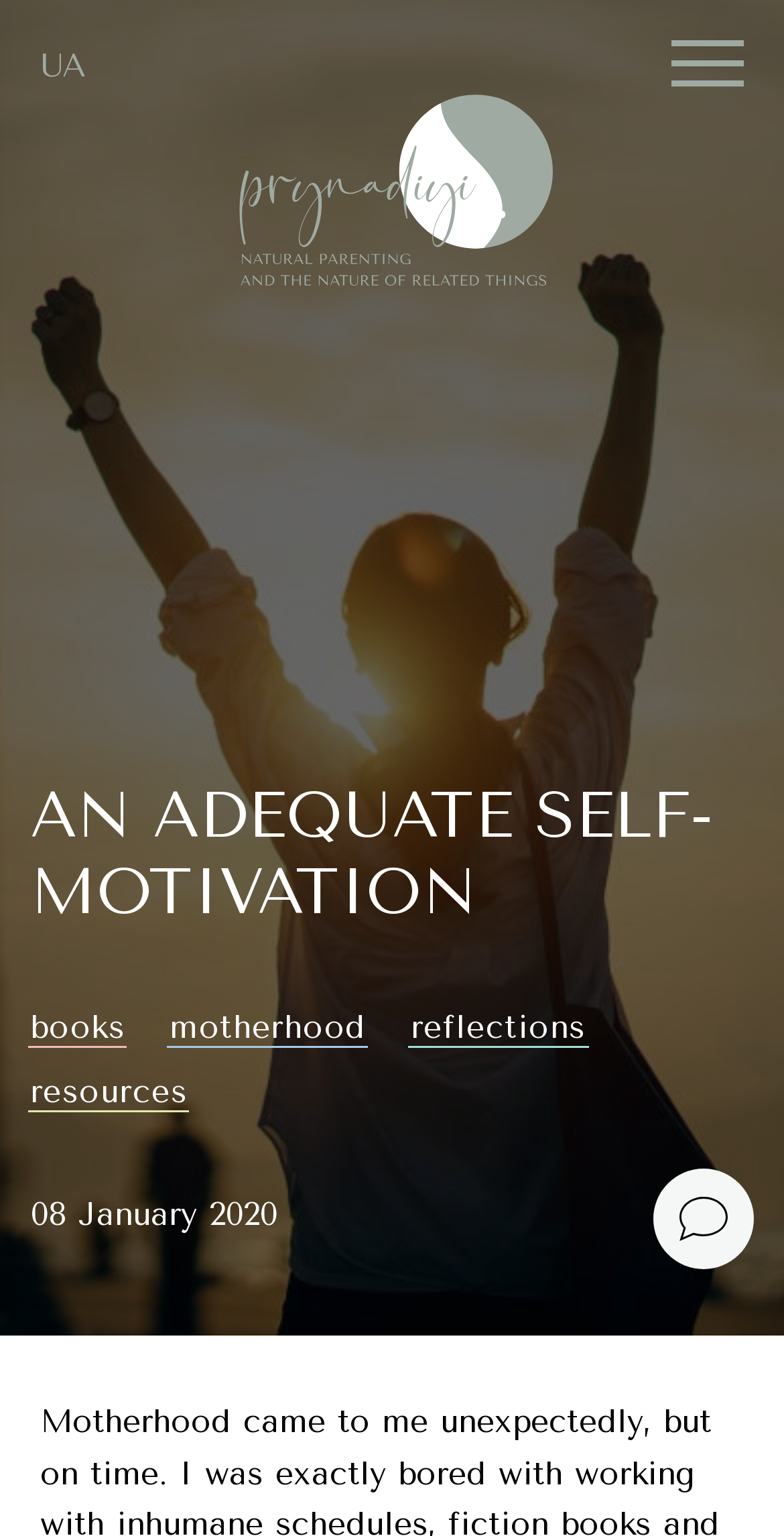Use a single word or phrase to answer the following:
What is the date mentioned on the webpage?

08 January 2020